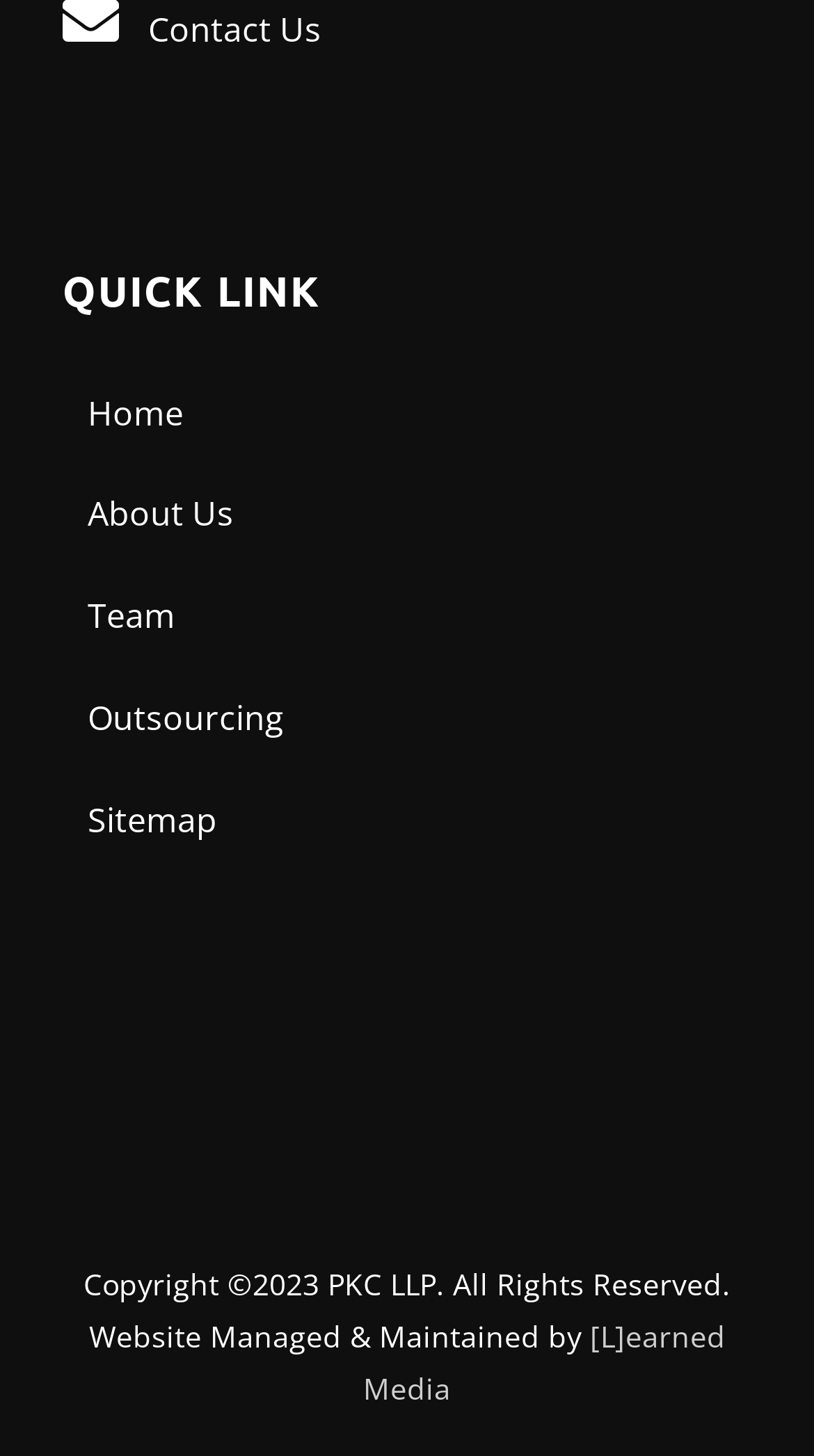Using a single word or phrase, answer the following question: 
What is the copyright year mentioned on the webpage?

2023